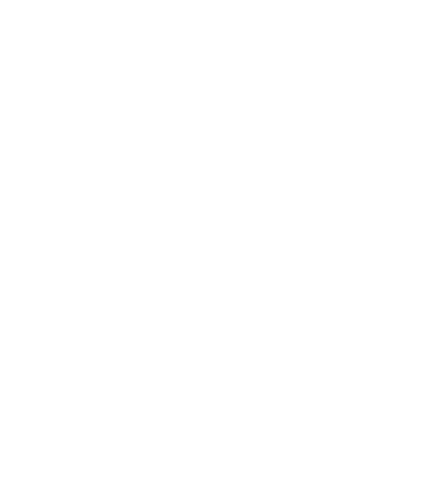What is the primary function of the Dolphin Explorer E20?
Give a one-word or short phrase answer based on the image.

Pool maintenance